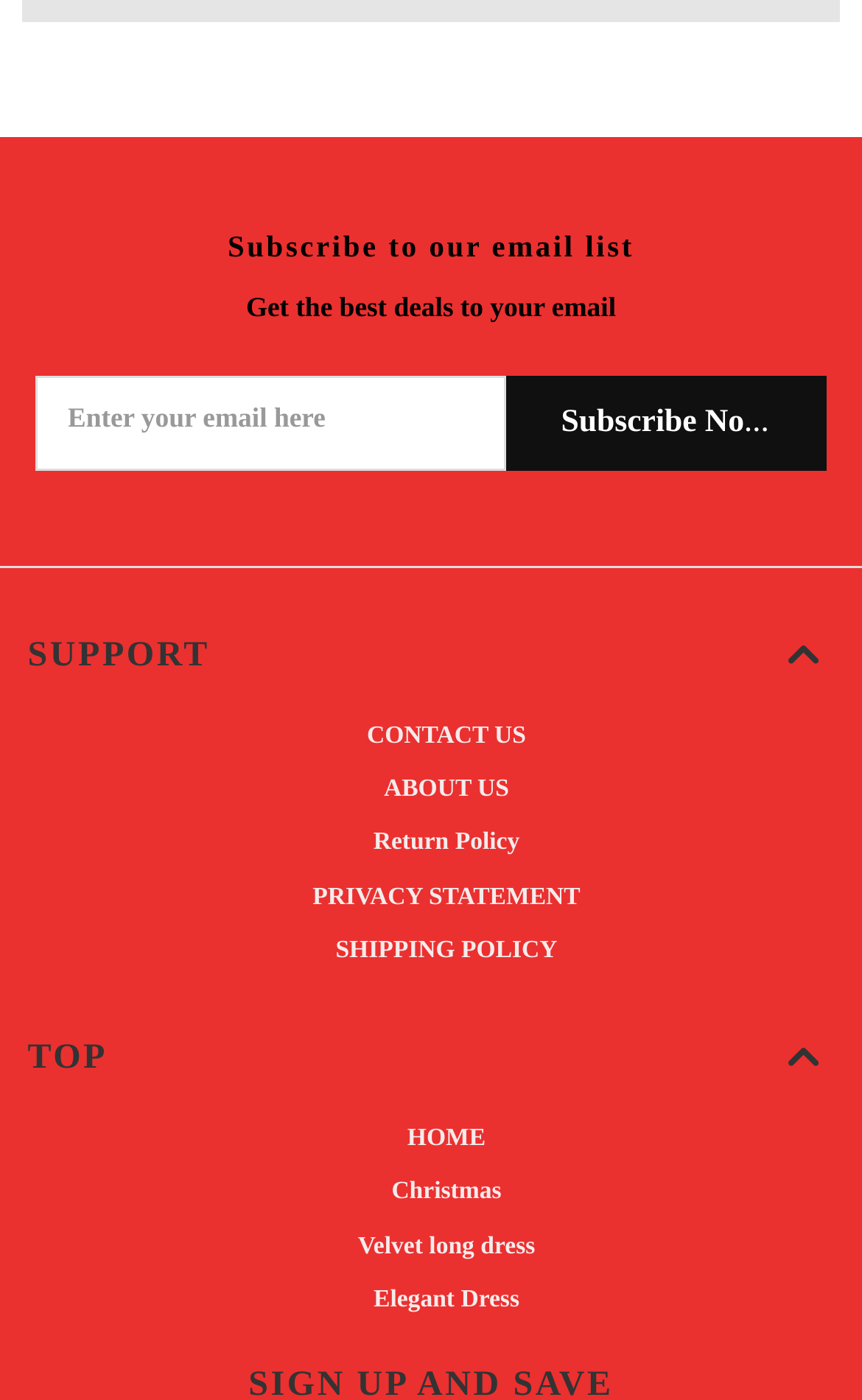Please specify the bounding box coordinates for the clickable region that will help you carry out the instruction: "Contact us".

[0.032, 0.513, 0.968, 0.542]